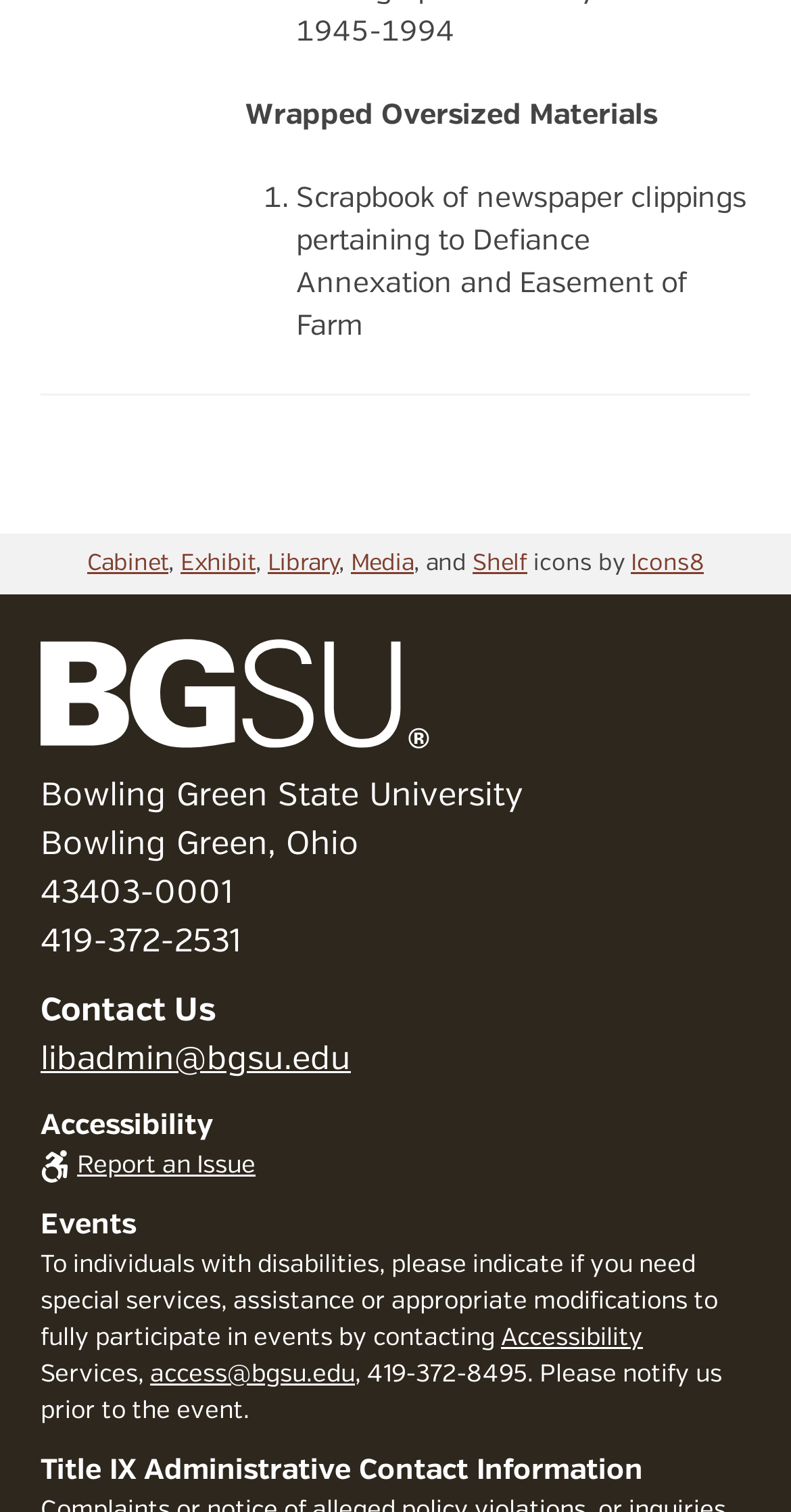Please identify the bounding box coordinates of the element's region that should be clicked to execute the following instruction: "Contact Us via email". The bounding box coordinates must be four float numbers between 0 and 1, i.e., [left, top, right, bottom].

[0.051, 0.69, 0.444, 0.712]